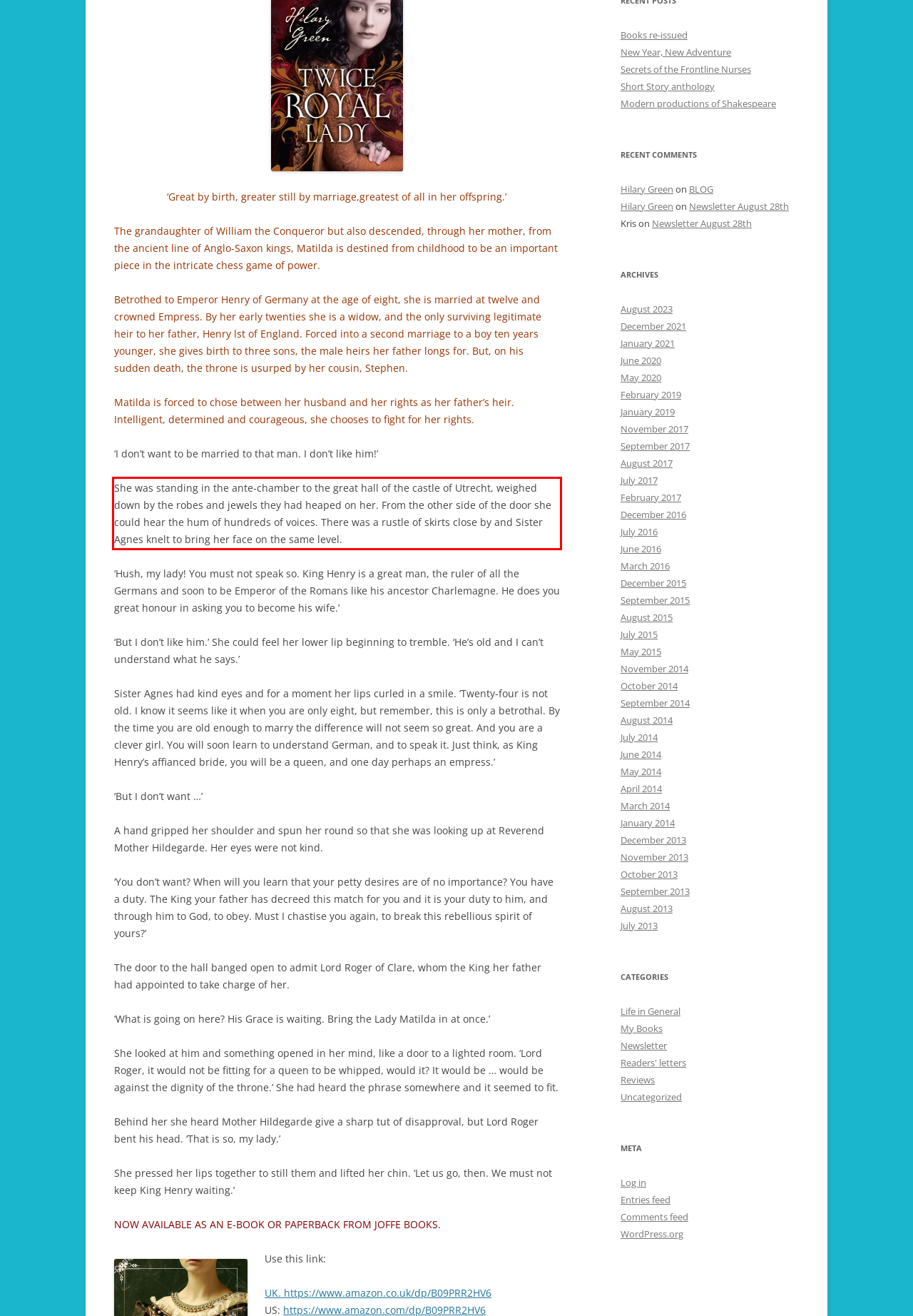You are provided with a screenshot of a webpage featuring a red rectangle bounding box. Extract the text content within this red bounding box using OCR.

She was standing in the ante-chamber to the great hall of the castle of Utrecht, weighed down by the robes and jewels they had heaped on her. From the other side of the door she could hear the hum of hundreds of voices. There was a rustle of skirts close by and Sister Agnes knelt to bring her face on the same level.